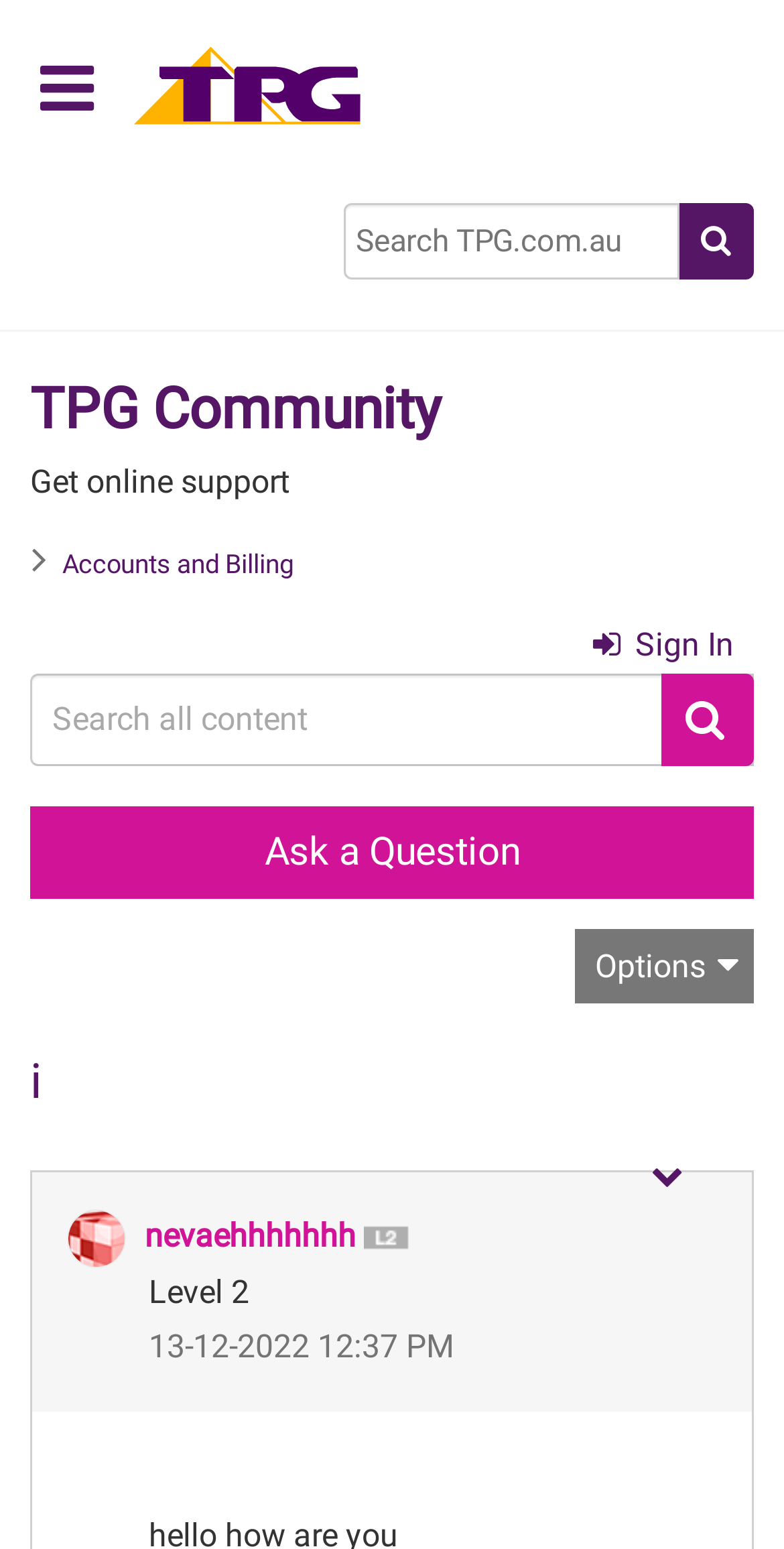Determine the bounding box coordinates of the UI element that matches the following description: "TPG Community". The coordinates should be four float numbers between 0 and 1 in the format [left, top, right, bottom].

[0.038, 0.243, 0.562, 0.286]